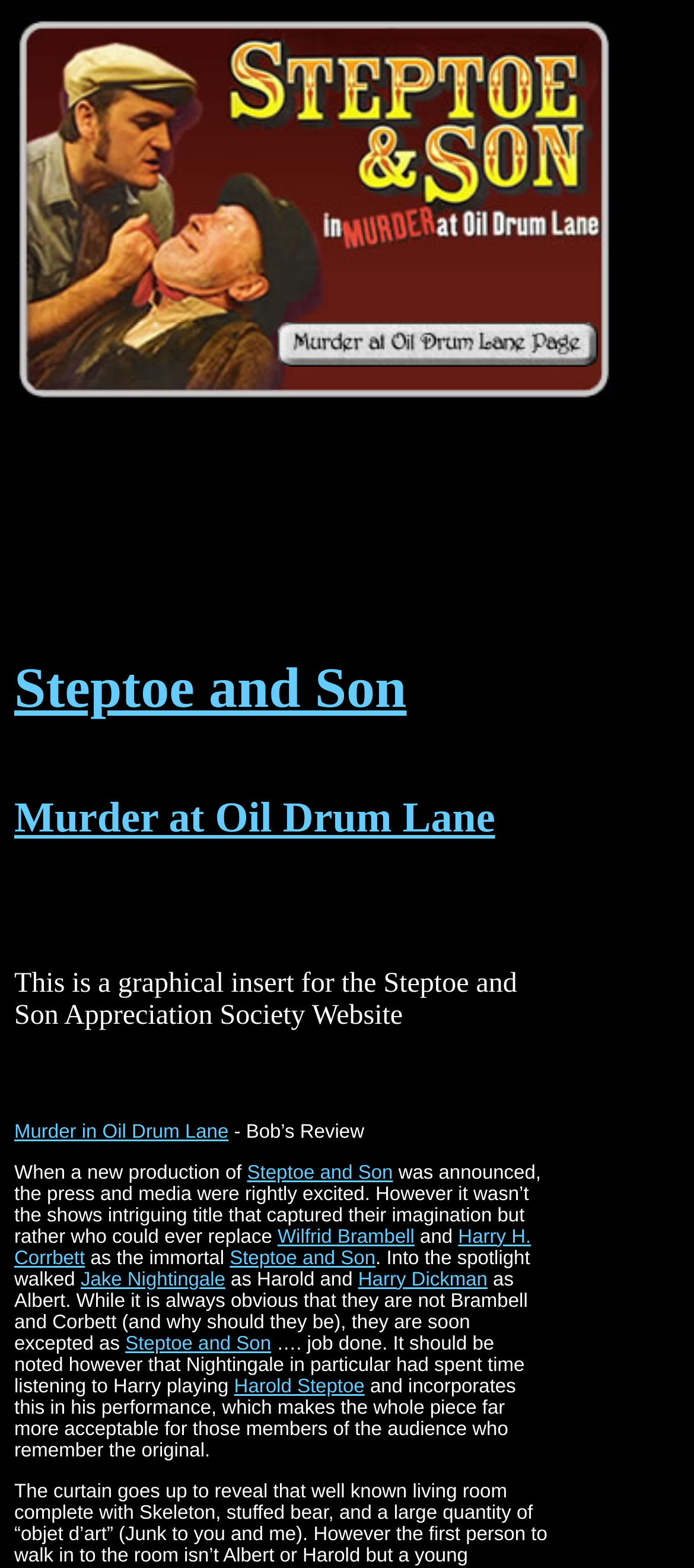Identify and provide the bounding box coordinates of the UI element described: "Murder in Oil Drum Lane". The coordinates should be formatted as [left, top, right, bottom], with each number being a float between 0 and 1.

[0.021, 0.715, 0.329, 0.729]